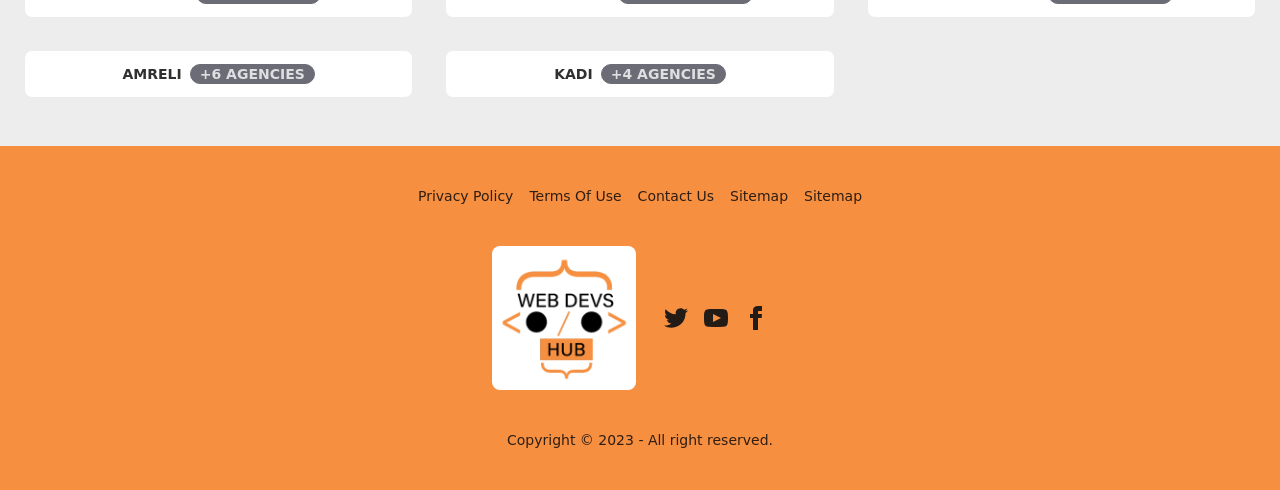How many small images are there below the logo?
Answer the question with just one word or phrase using the image.

3